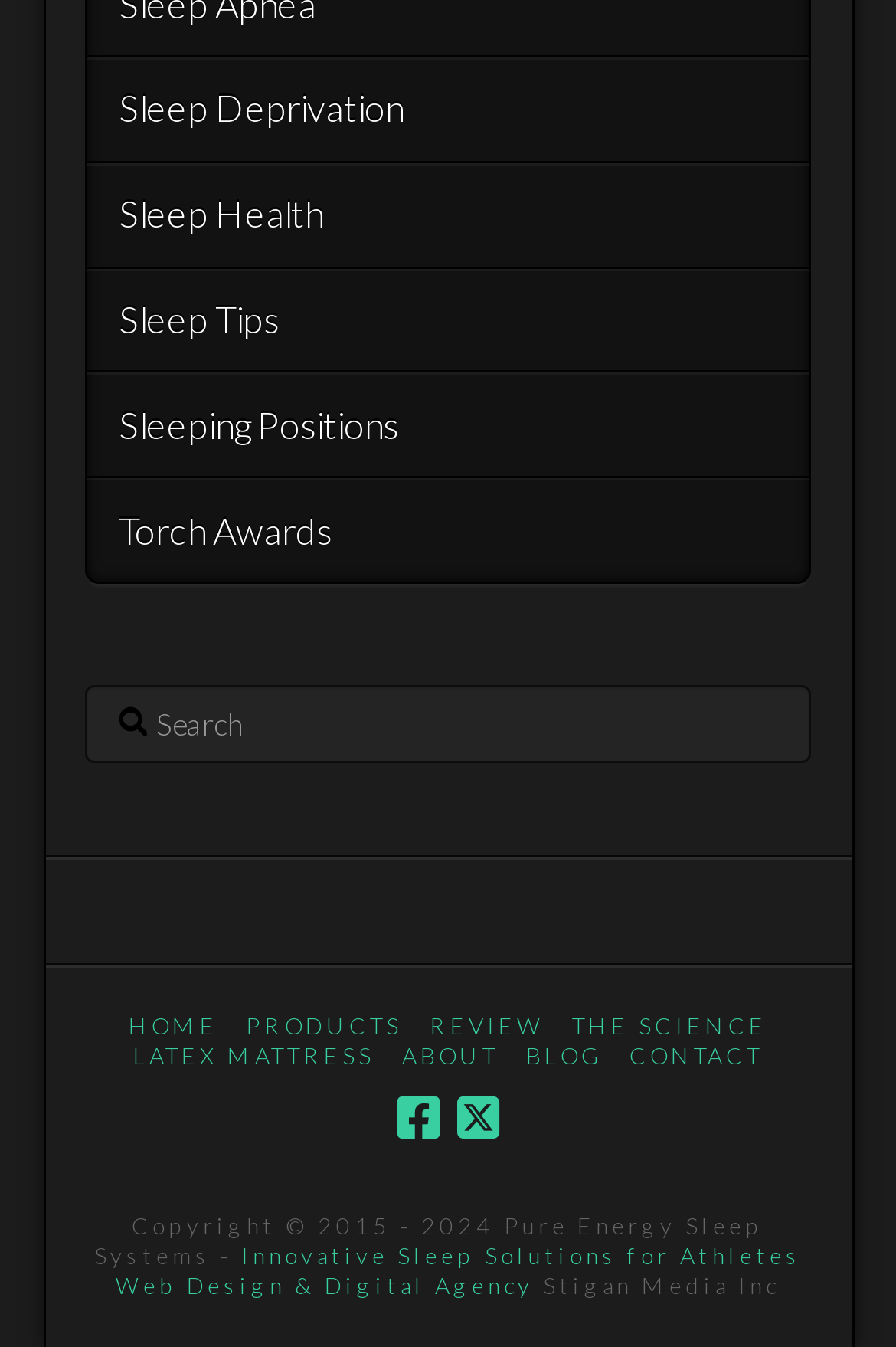Respond to the question below with a single word or phrase: What is the year of the copyright?

2015-2024